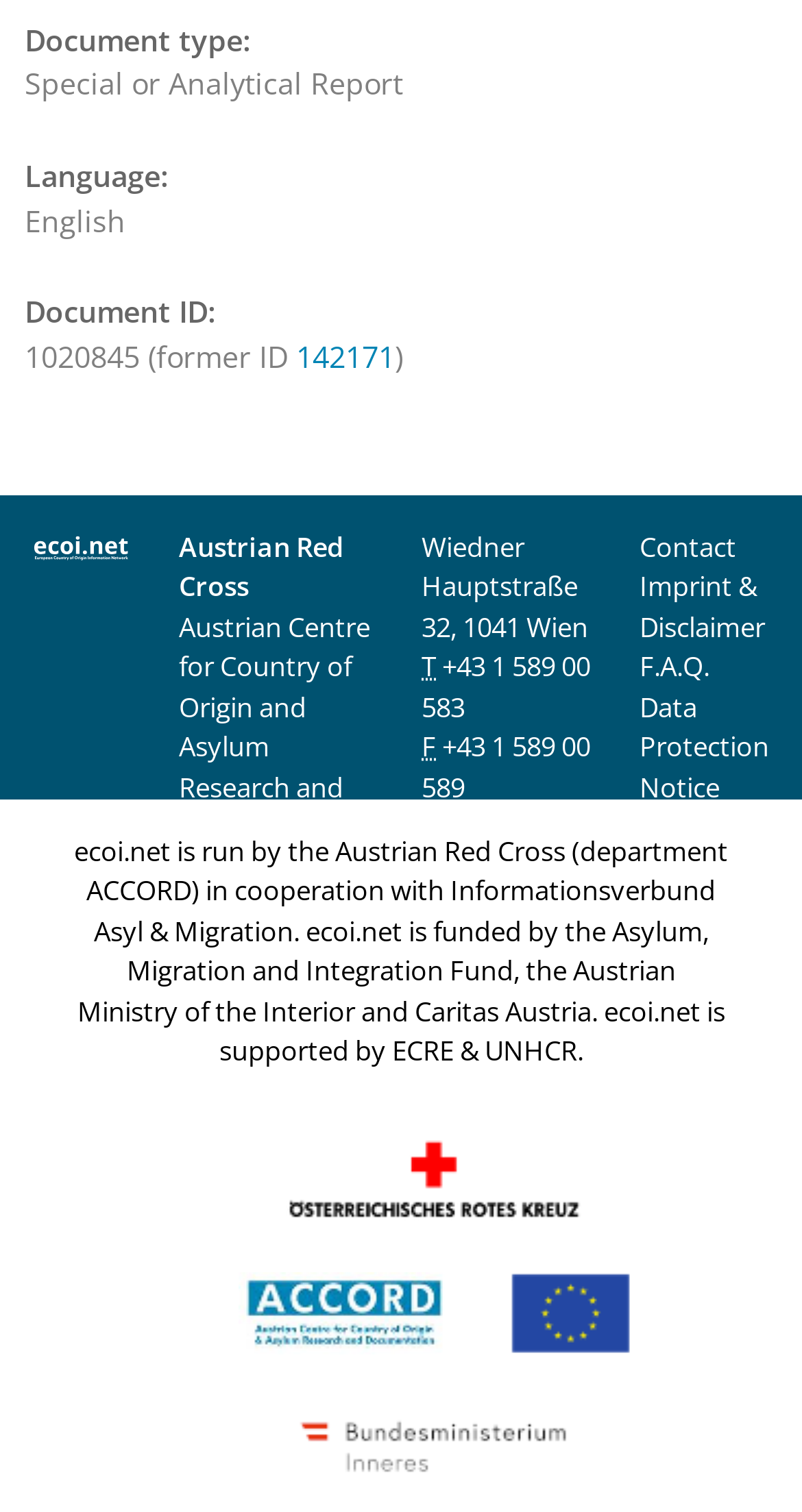How many logos are displayed at the bottom of the webpage?
Please respond to the question with a detailed and informative answer.

I found the answer by counting the number of logo images displayed at the bottom of the webpage, which are the logos of Austrian Red Cross, Austrian Centre for Country of Origin and Asylum Research and Documentation, Asylum, Migration and Integration Fund (AMIF) - European Union, and Federal Ministry of the Interior (Austria).